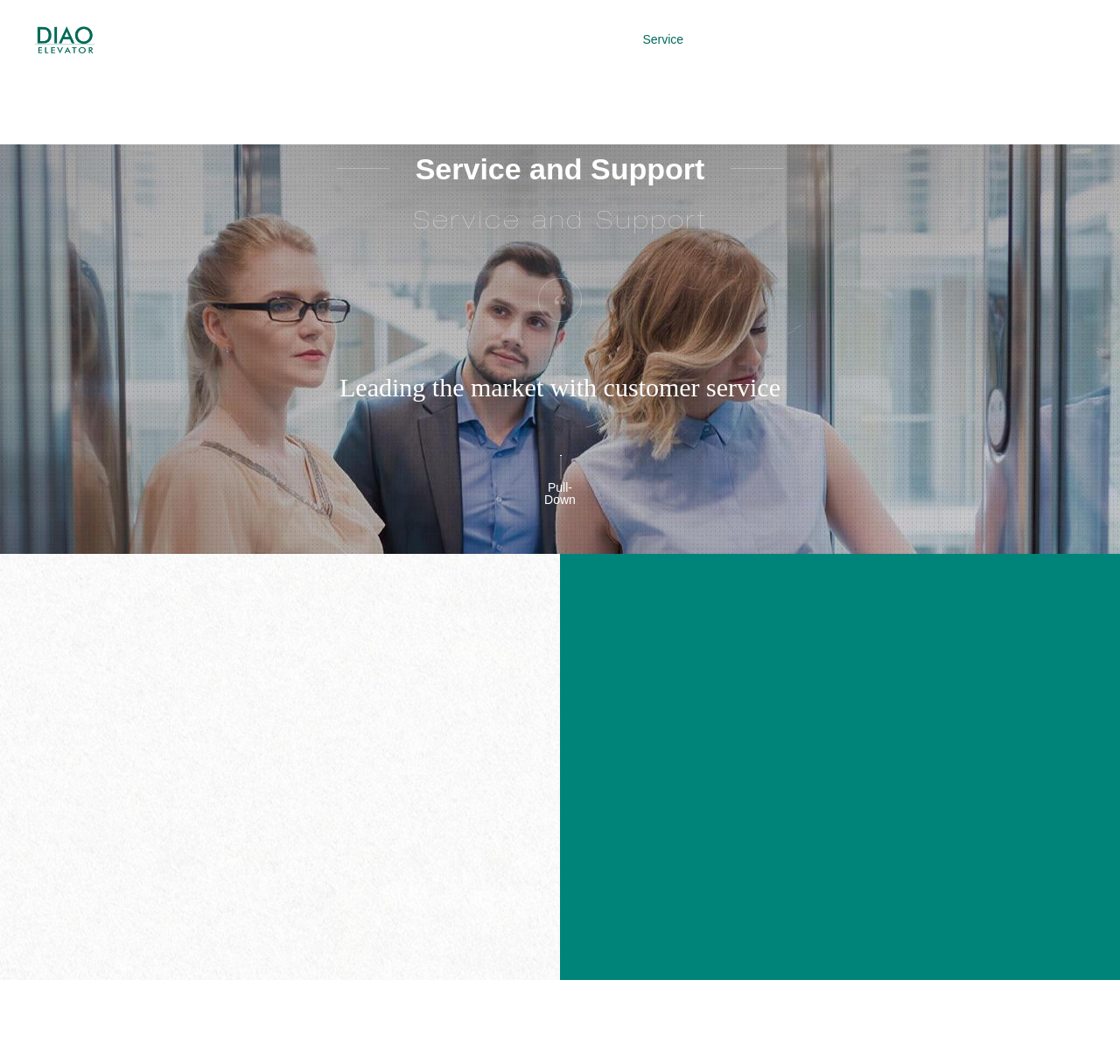Please use the details from the image to answer the following question comprehensively:
What is the theme of the image at the bottom?

The theme of the image at the bottom is an elevator, which is related to the company's product and service. The image is located at the bottom of the webpage and has a bounding box of [0.43, 0.521, 0.969, 0.884].